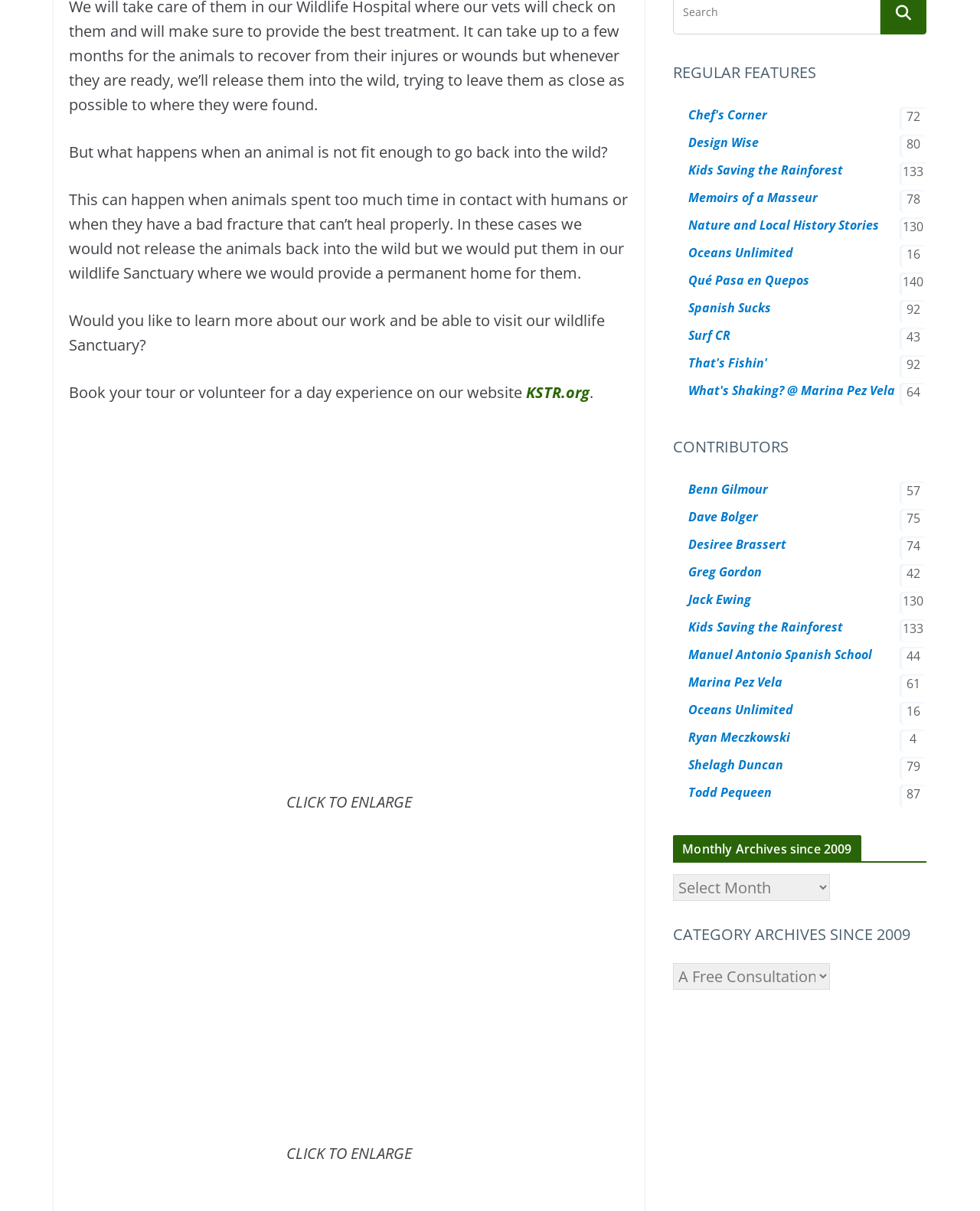Answer the following query concisely with a single word or phrase:
What is the purpose of the wildlife Sanctuary?

Provide a permanent home